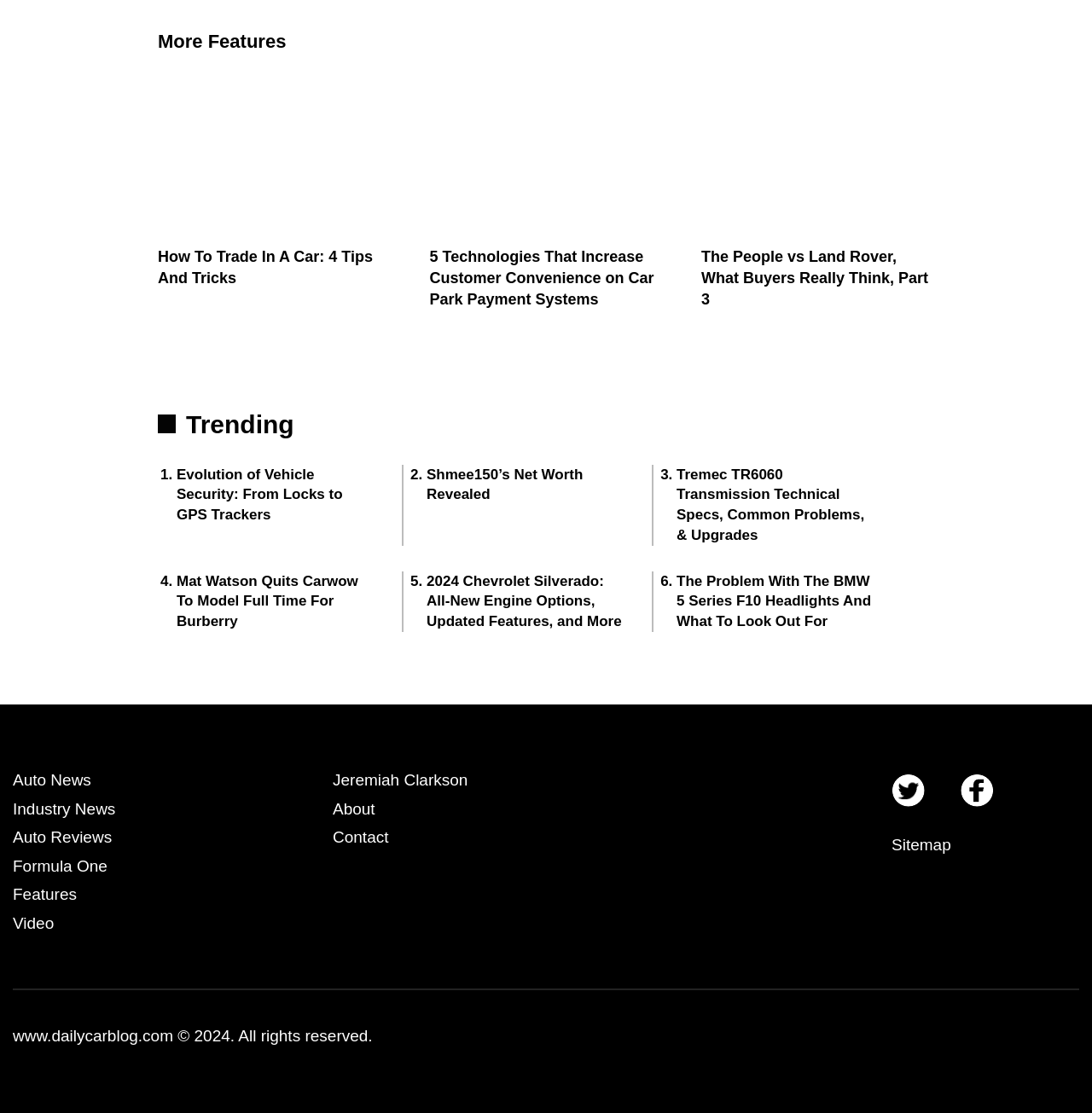What is the name of the website?
Refer to the screenshot and answer in one word or phrase.

dailycarblog.com